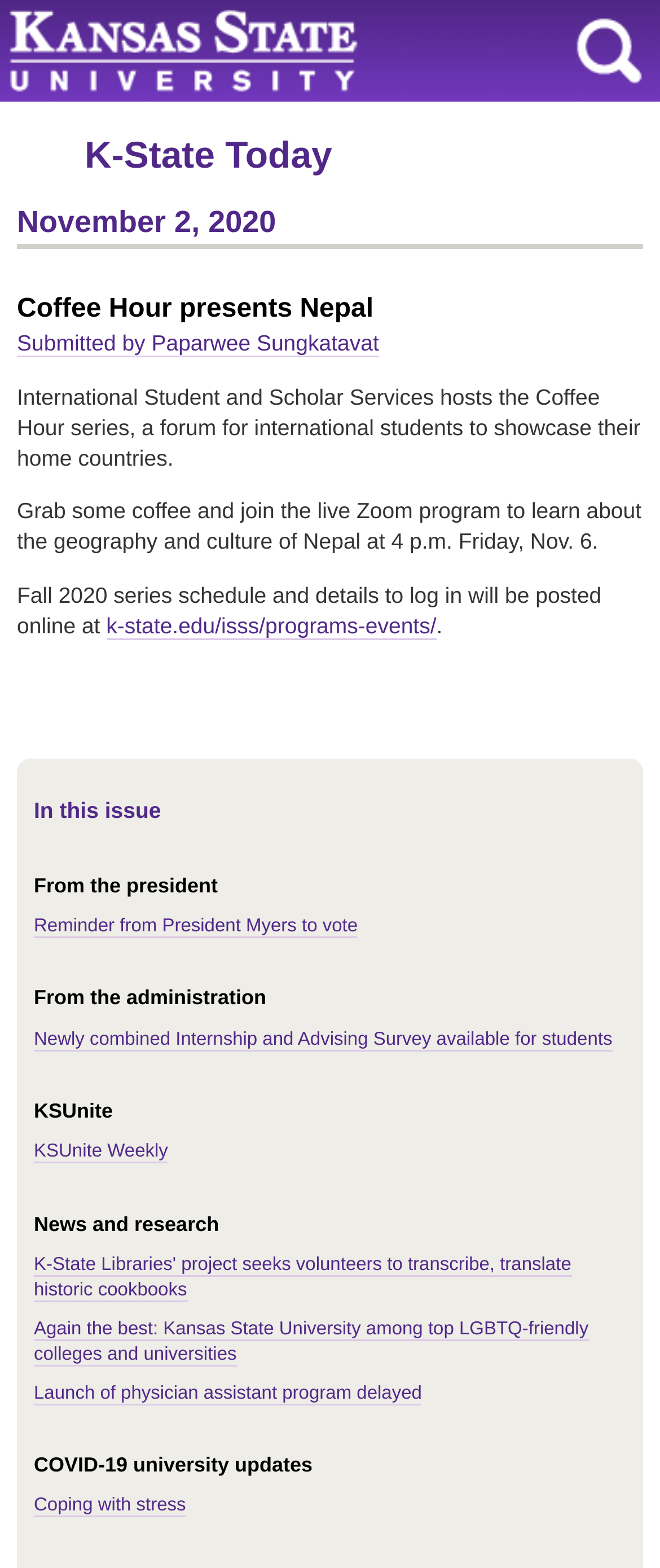Can you find the bounding box coordinates of the area I should click to execute the following instruction: "Read the news about K-State Libraries' project"?

[0.051, 0.8, 0.866, 0.831]